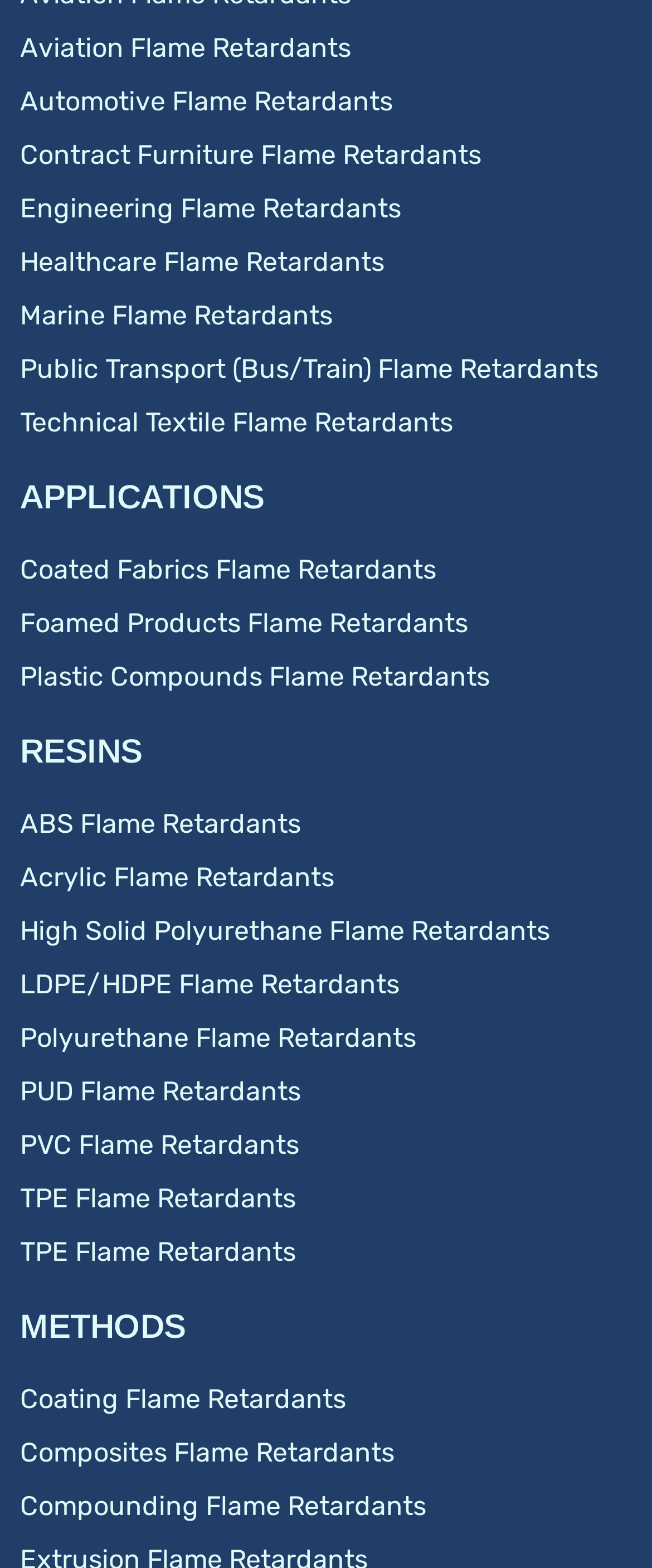Give the bounding box coordinates for the element described by: "Public Transport (Bus/Train) Flame Retardants".

[0.031, 0.223, 0.918, 0.249]